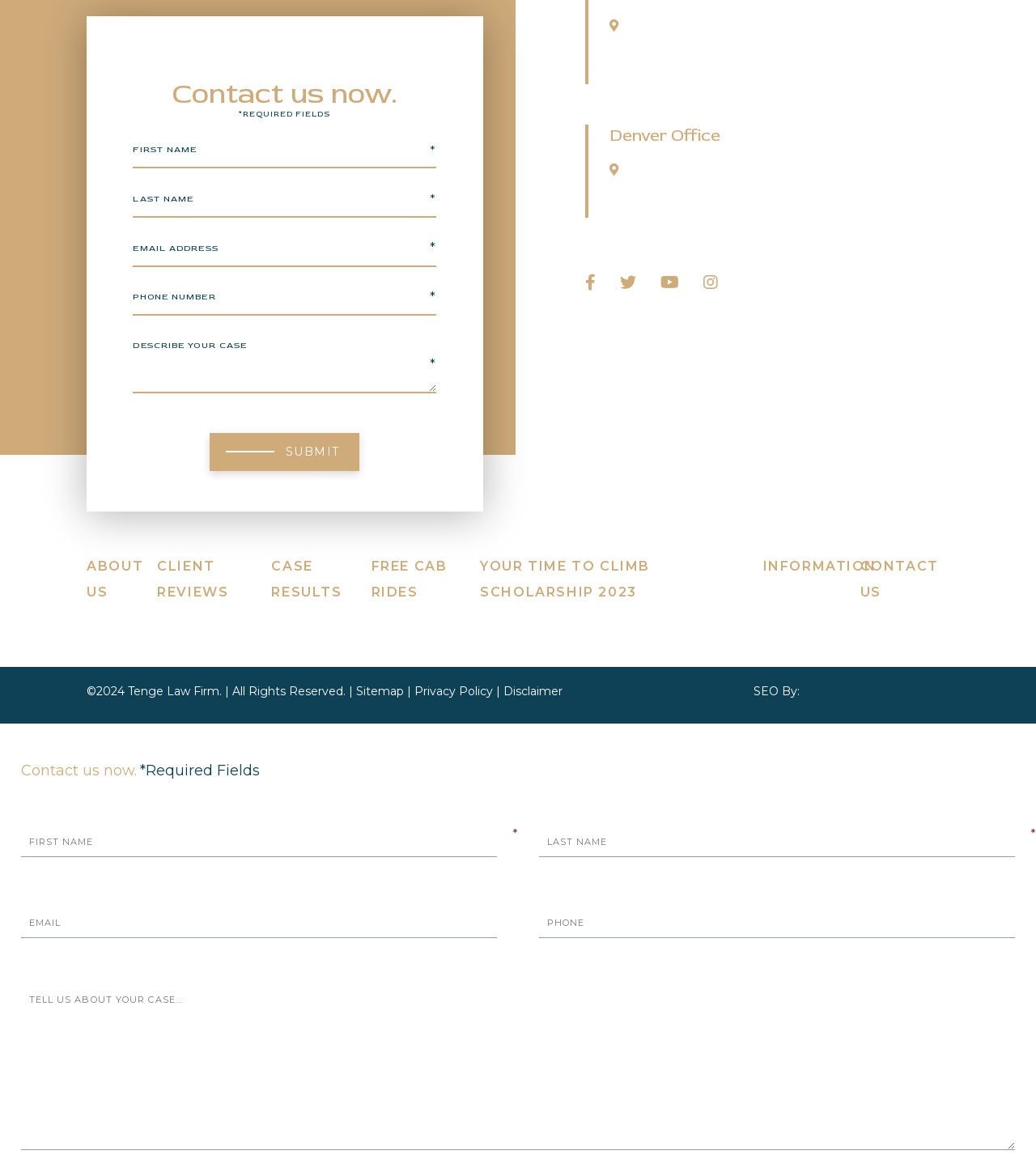Using details from the image, please answer the following question comprehensively:
What is the purpose of the form on this webpage?

The form on this webpage is used to contact the law firm, as indicated by the 'Contact us now.' static text and the required fields for name, email, and phone number.